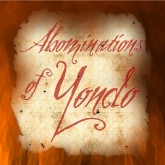What inspired the music?
Please answer the question with a detailed response using the information from the screenshot.

According to the caption, the music was inspired by the fantastical writings of Clark Ashton Smith, which is evident in the album's ambient and atmospheric sound.